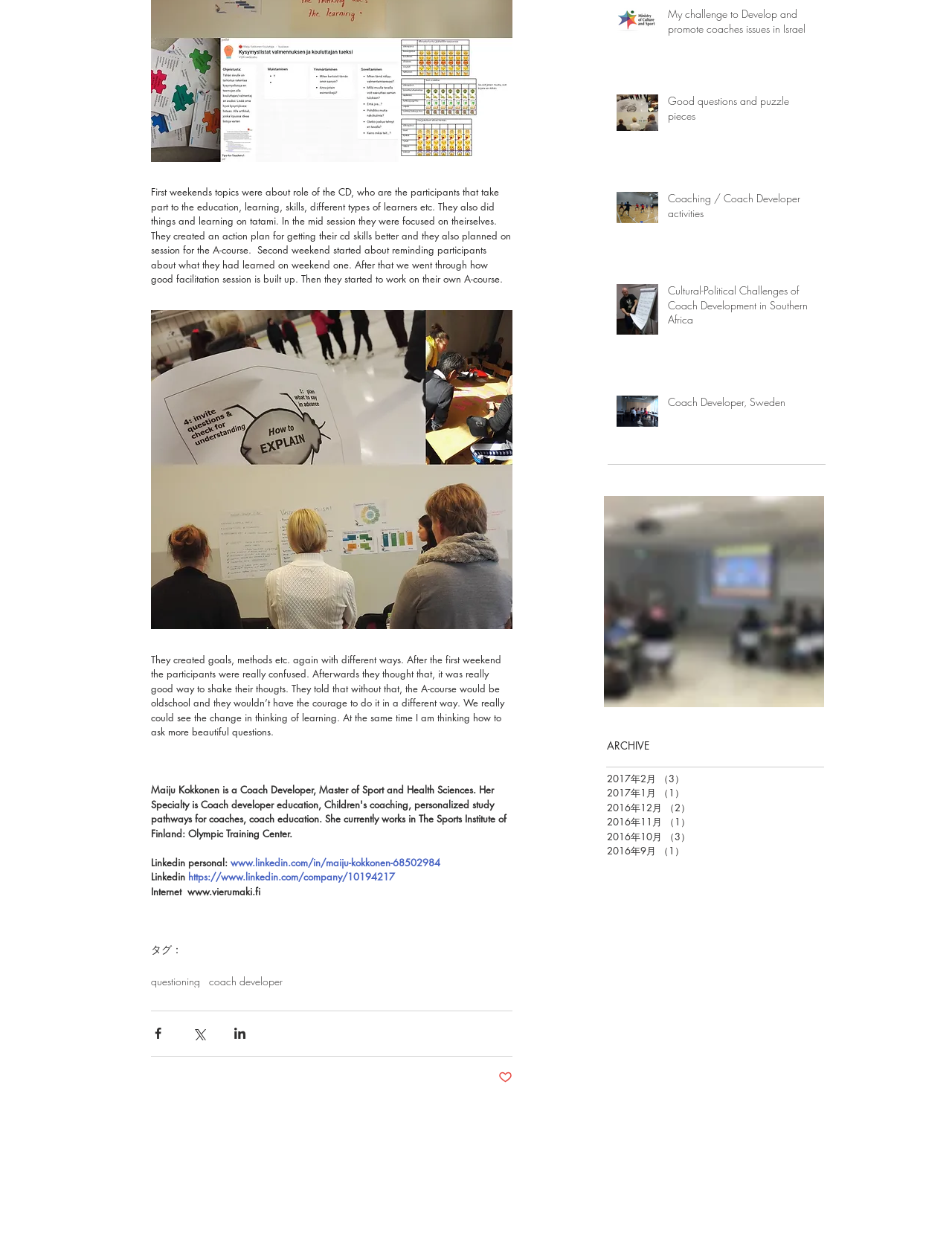Pinpoint the bounding box coordinates of the area that should be clicked to complete the following instruction: "View recent posts". The coordinates must be given as four float numbers between 0 and 1, i.e., [left, top, right, bottom].

None